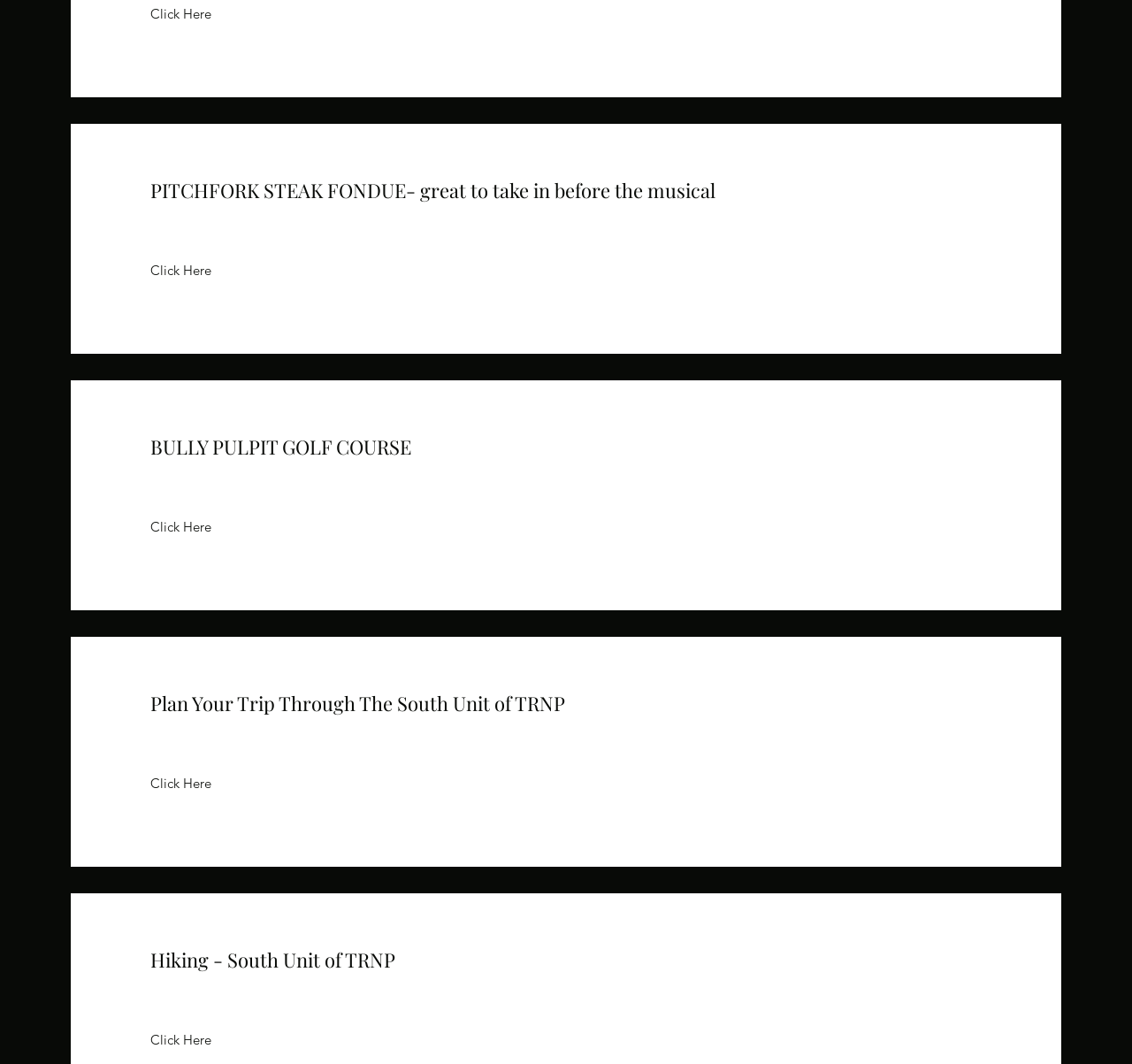Can you show the bounding box coordinates of the region to click on to complete the task described in the instruction: "Explore 'BULLY PULPIT GOLF COURSE'"?

[0.133, 0.407, 0.867, 0.433]